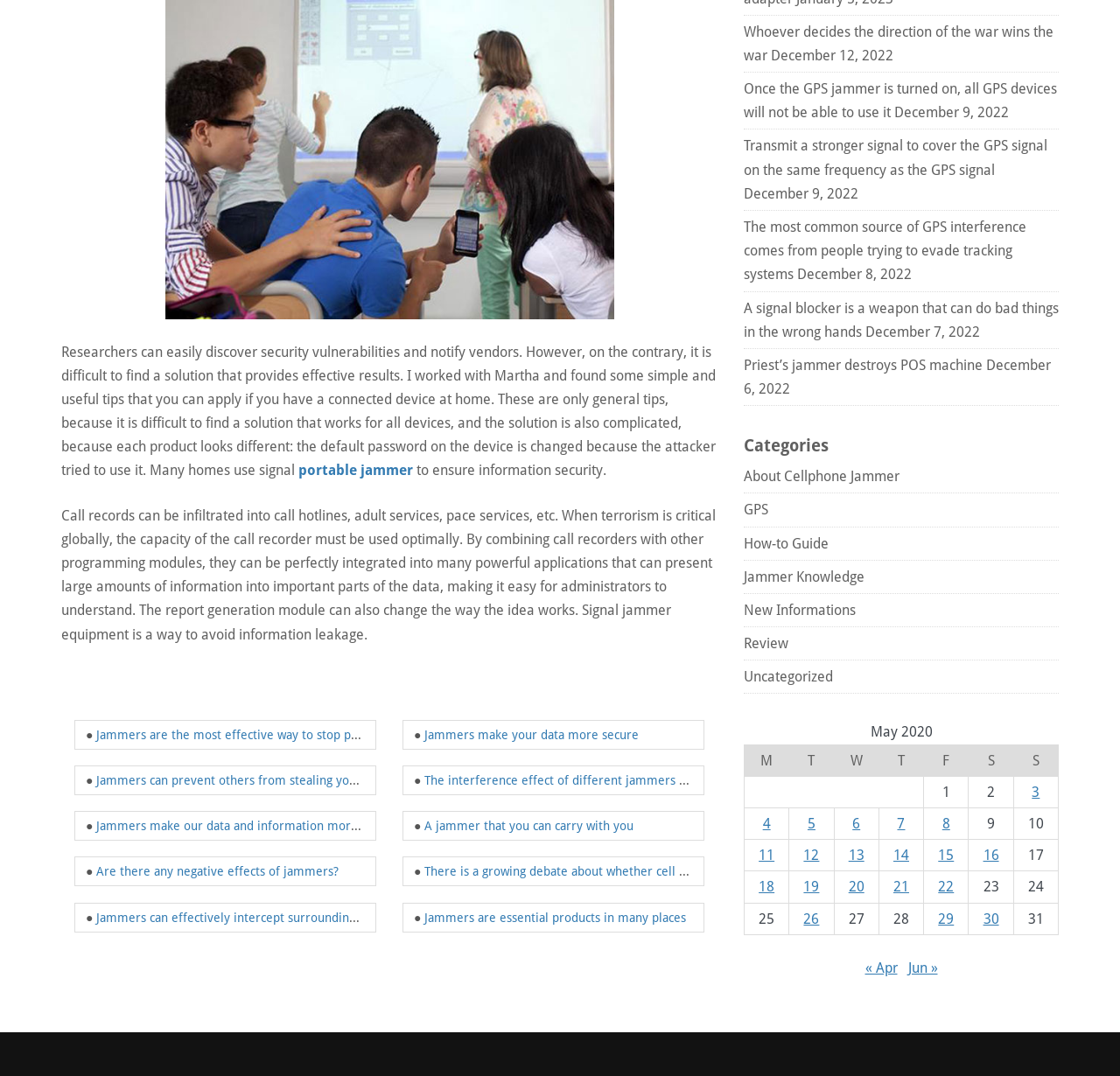Refer to the element description Muud teenused and identify the corresponding bounding box in the screenshot. Format the coordinates as (top-left x, top-left y, bottom-right x, bottom-right y) with values in the range of 0 to 1.

None